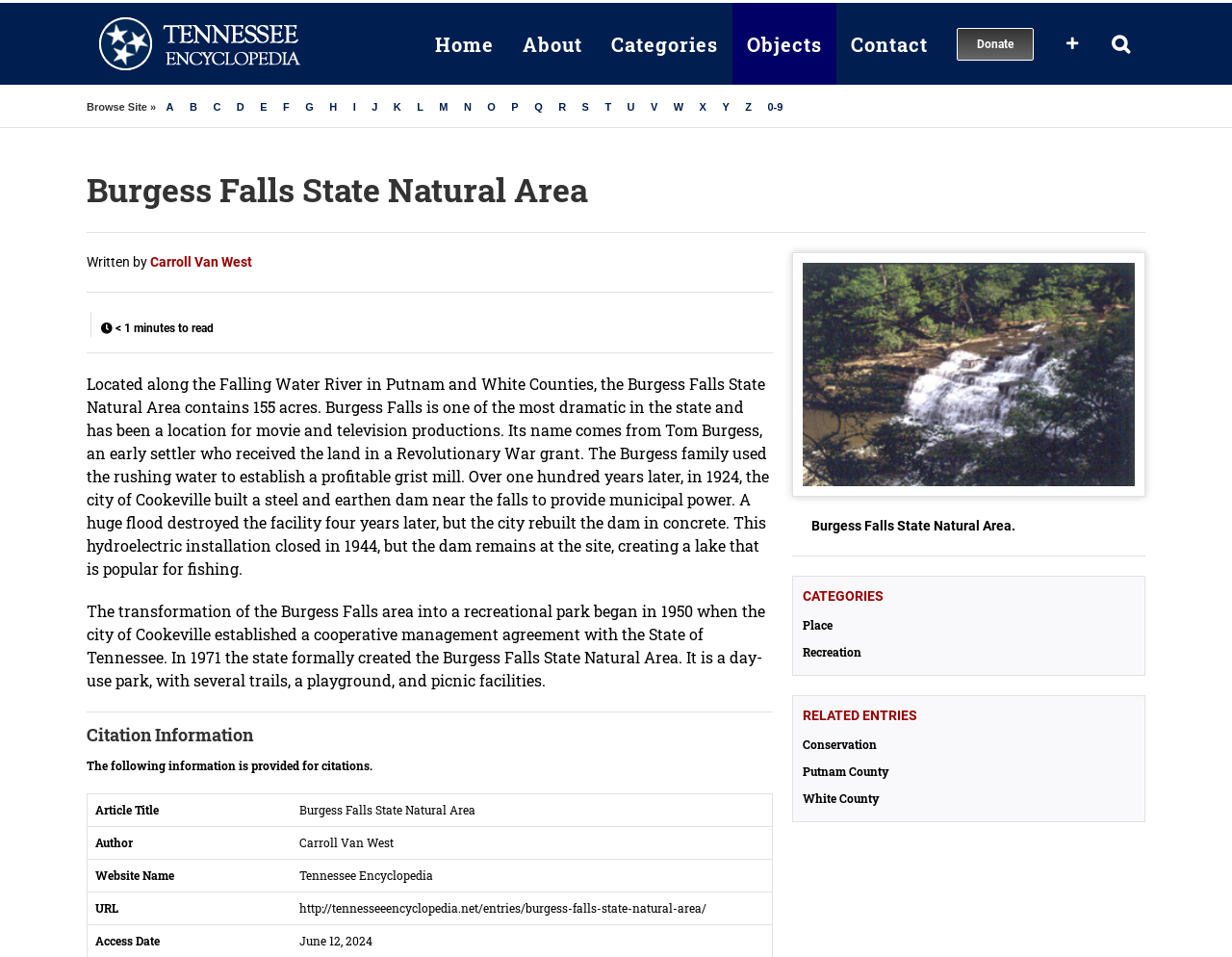Provide a single word or phrase to answer the given question: 
What is the name of the river along which the Burgess Falls State Natural Area is located?

Falling Water River